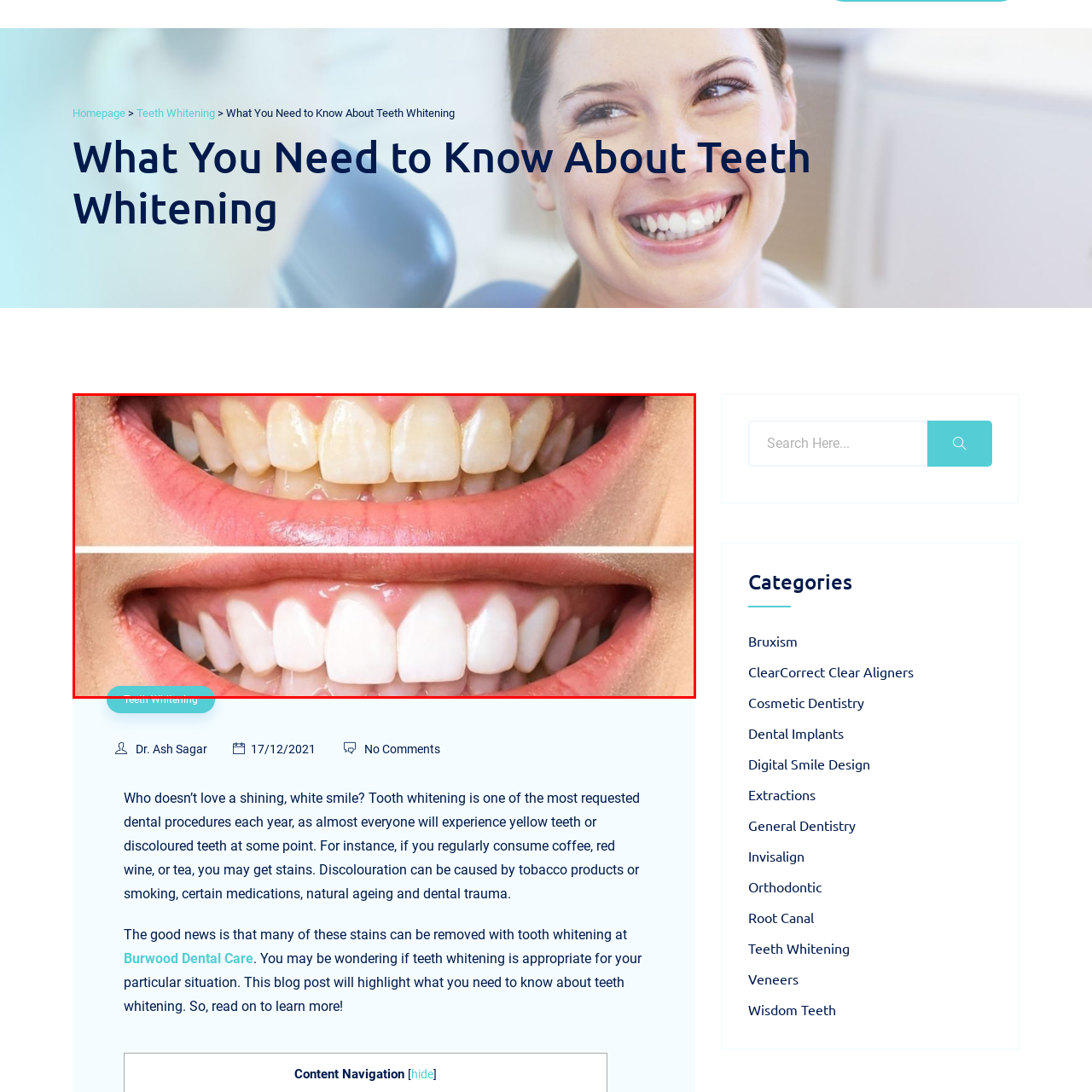What is the cause of yellowing and discoloration in the upper section?  
Pay attention to the image within the red frame and give a detailed answer based on your observations from the image.

The yellowing and discoloration in the upper section are typical of common issues caused by dietary choices, aging, or lifestyle factors such as smoking, which can lead to teeth discoloration and affect a person's smile and self-confidence.